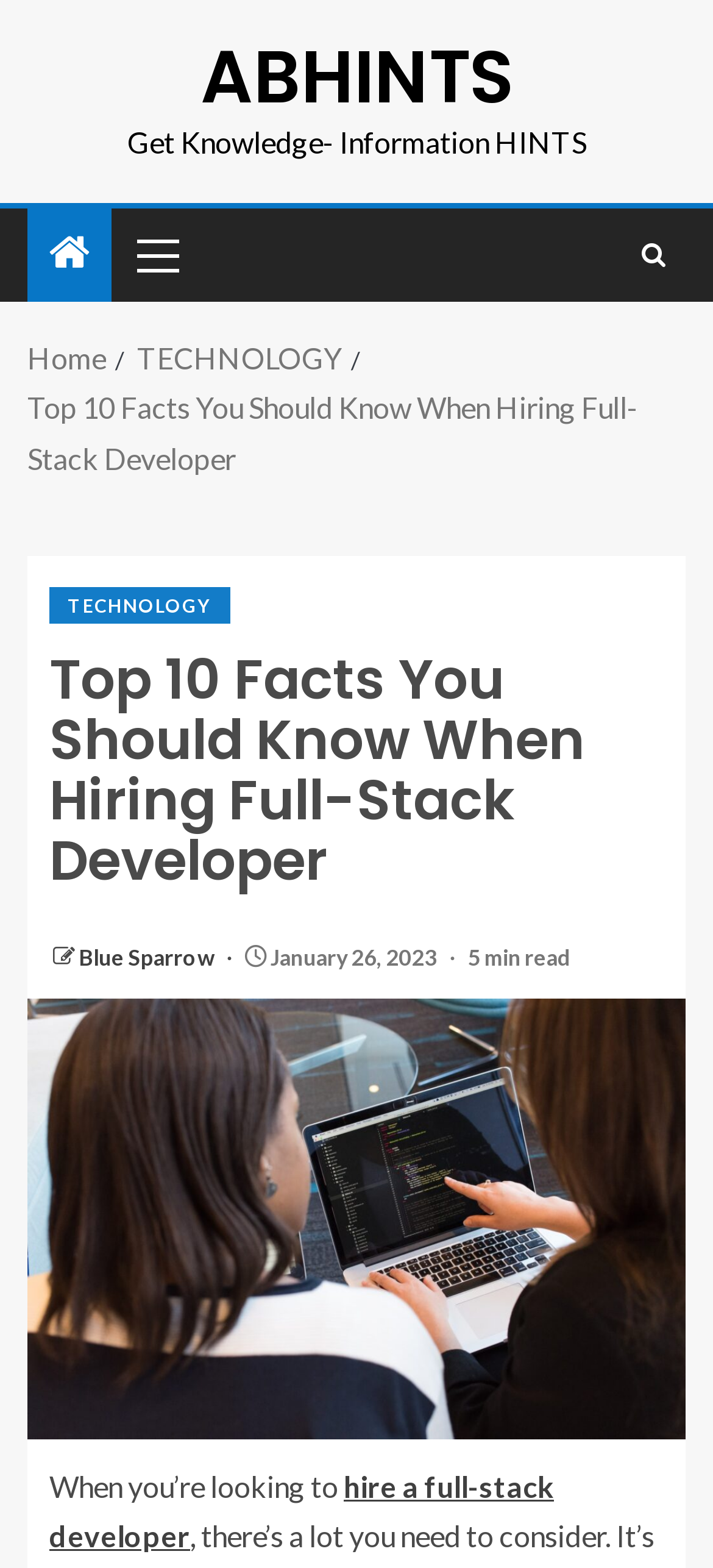Determine the bounding box coordinates for the clickable element to execute this instruction: "Click on the link to hire a full-stack developer". Provide the coordinates as four float numbers between 0 and 1, i.e., [left, top, right, bottom].

[0.069, 0.936, 0.777, 0.99]